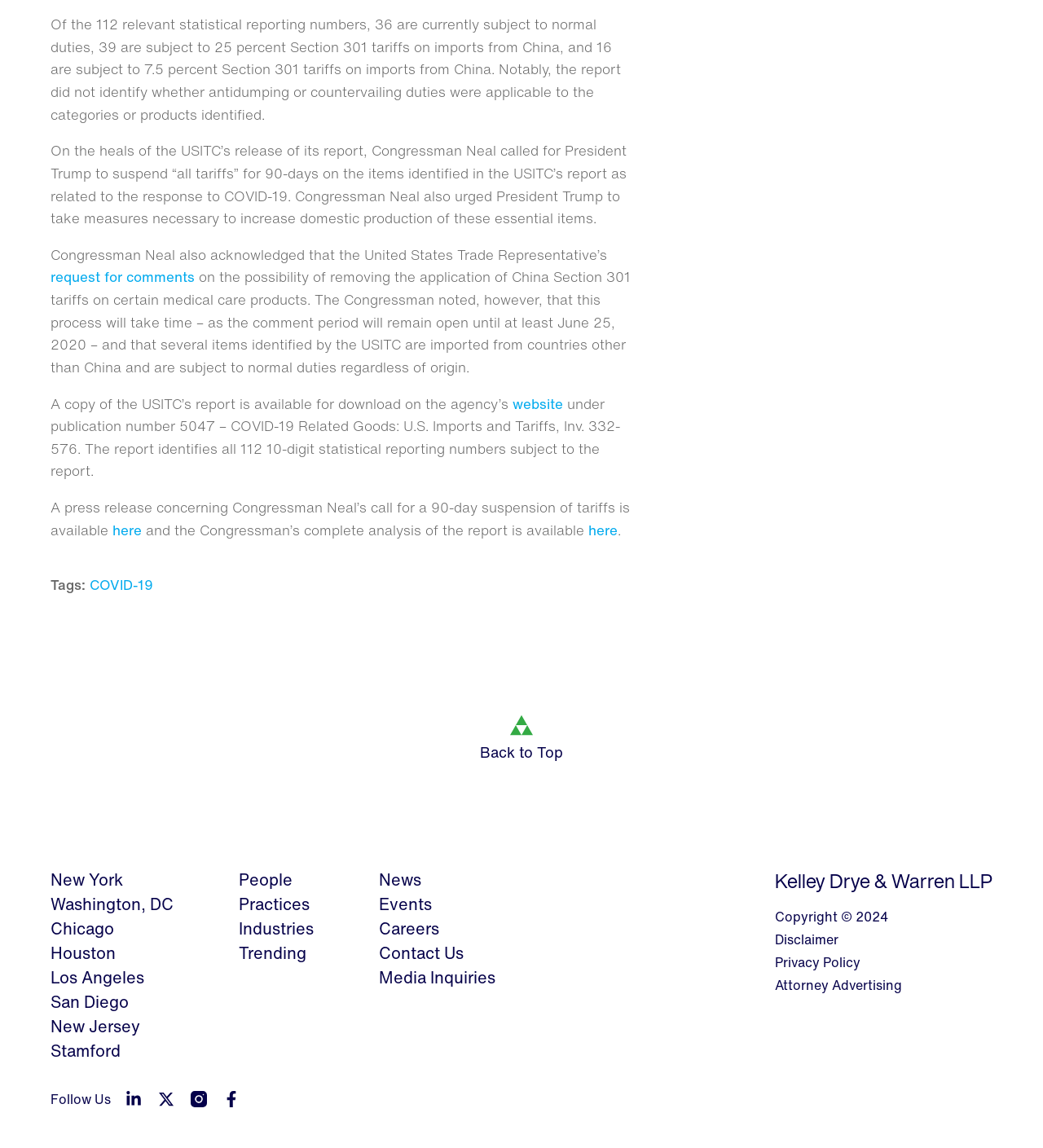Select the bounding box coordinates of the element I need to click to carry out the following instruction: "Read the report on the 'USITC' website".

[0.491, 0.342, 0.54, 0.36]